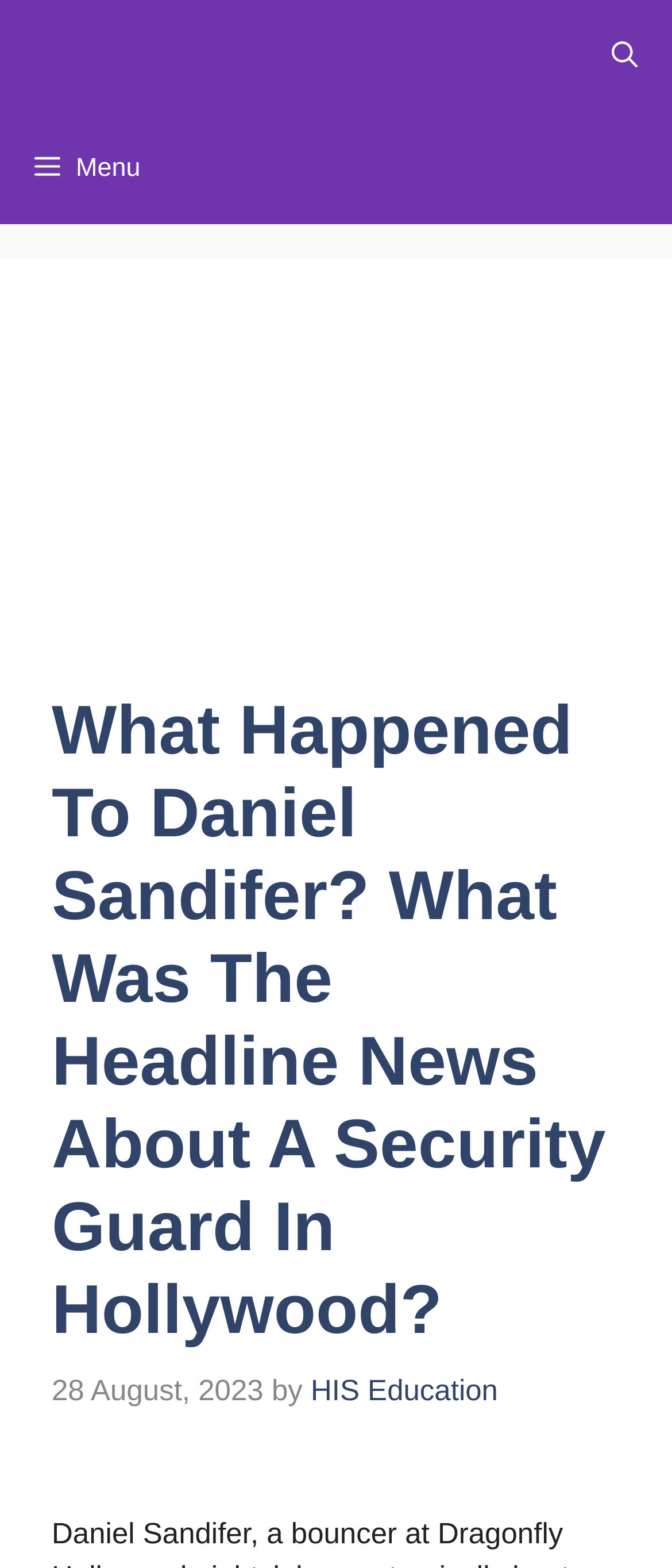What is the date of the incident?
Look at the image and construct a detailed response to the question.

The date of the incident is mentioned below the heading of the webpage, which is '28 August, 2023'. This date is displayed in a time element.